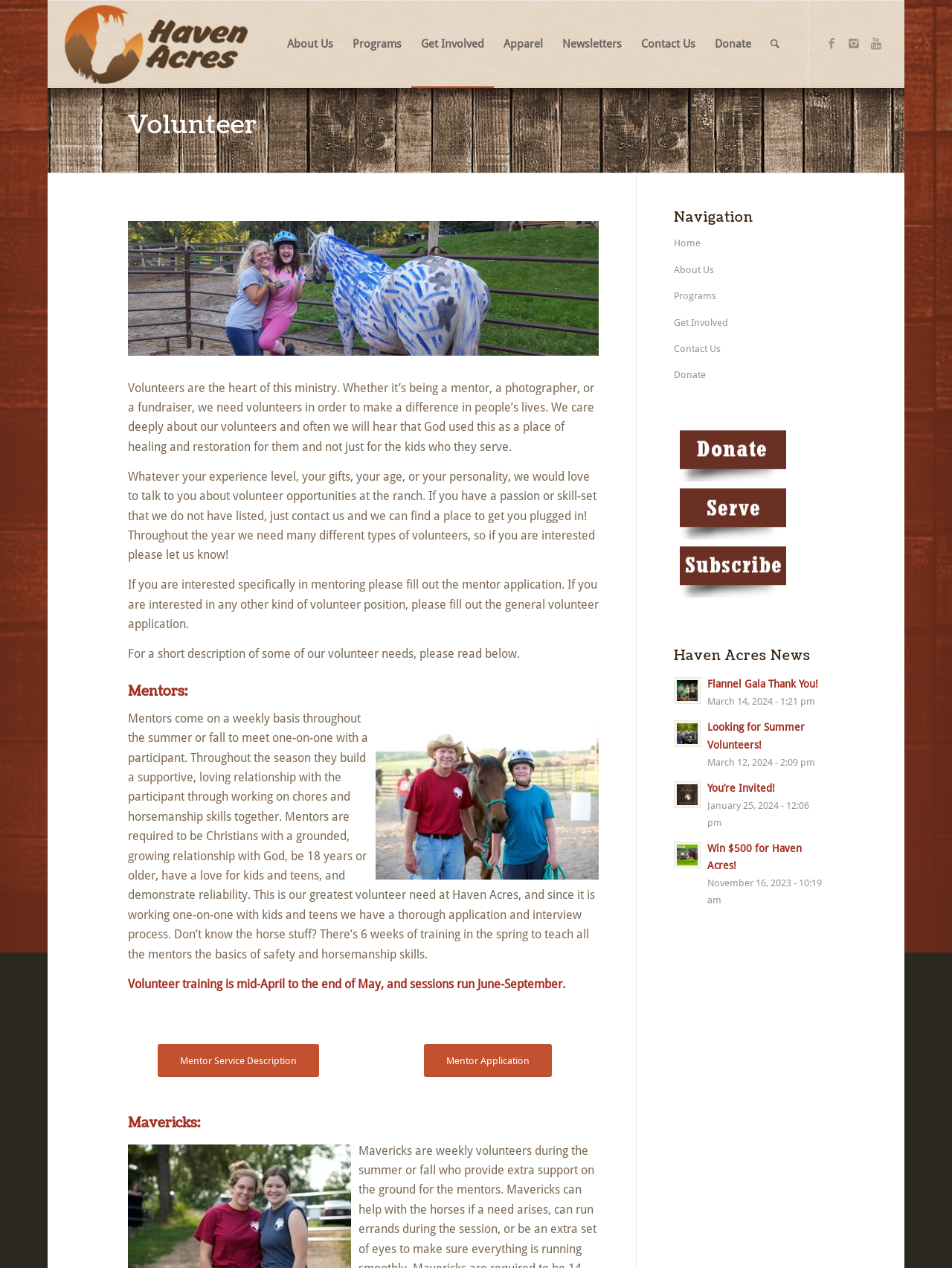What is the age requirement for mentors?
Answer the question in a detailed and comprehensive manner.

According to the webpage, mentors at Haven Acres are required to be 18 years or older, in addition to being Christians with a grounded, growing relationship with God, having a love for kids and teens, and demonstrating reliability.